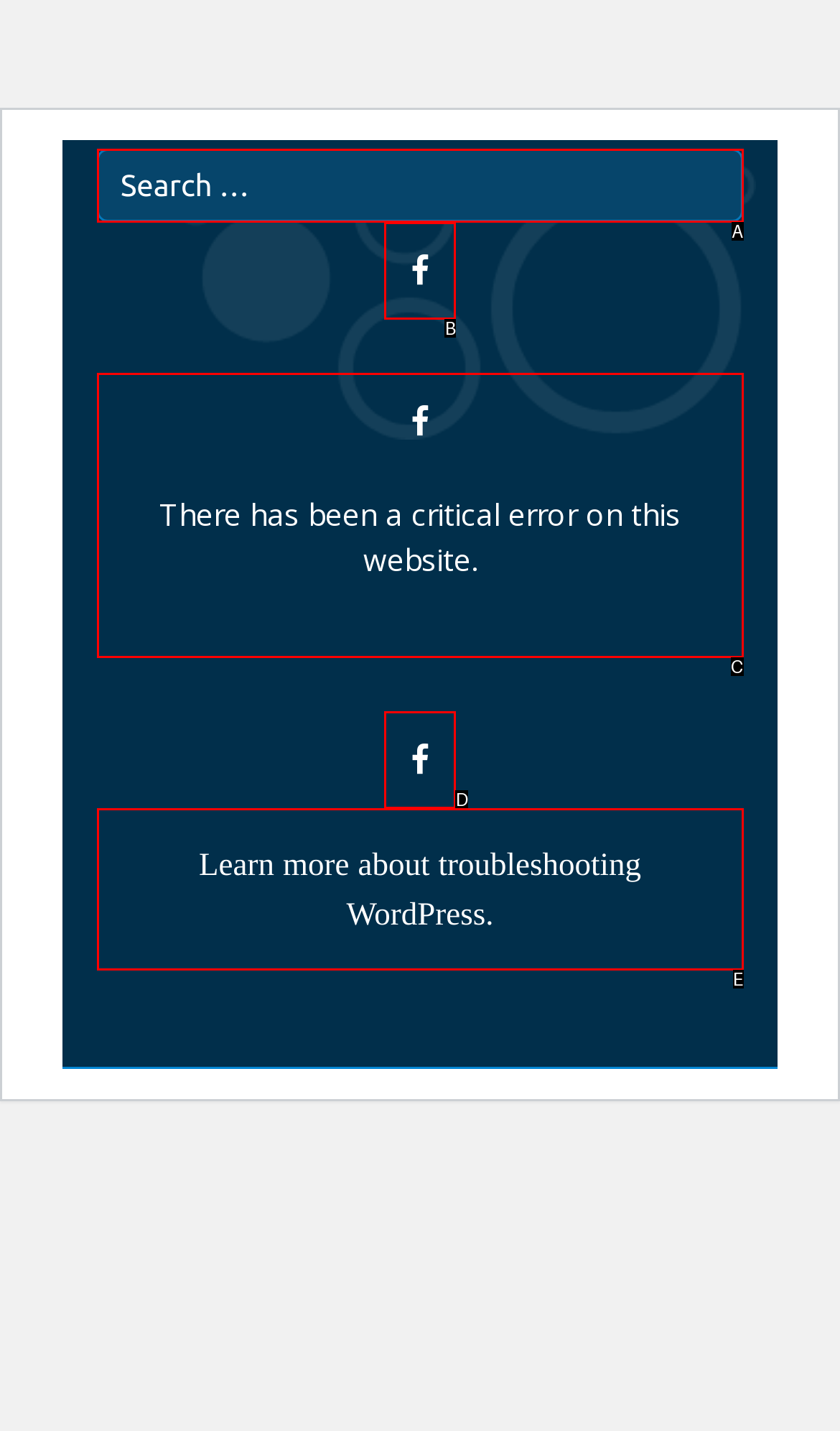Given the description: Learn more about troubleshooting WordPress., select the HTML element that best matches it. Reply with the letter of your chosen option.

E